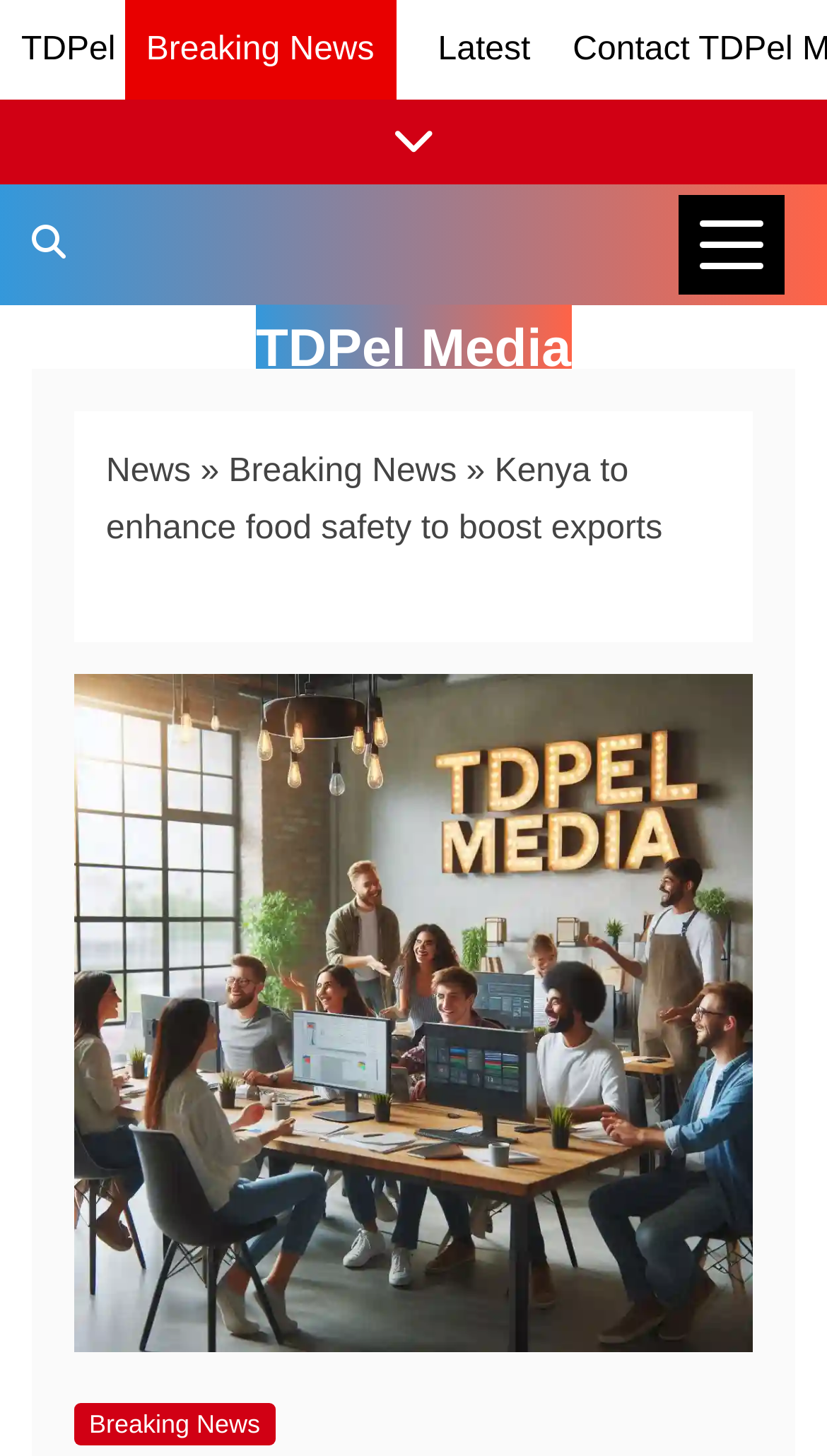Highlight the bounding box coordinates of the element that should be clicked to carry out the following instruction: "Click on the TDPel link". The coordinates must be given as four float numbers ranging from 0 to 1, i.e., [left, top, right, bottom].

[0.026, 0.022, 0.14, 0.047]